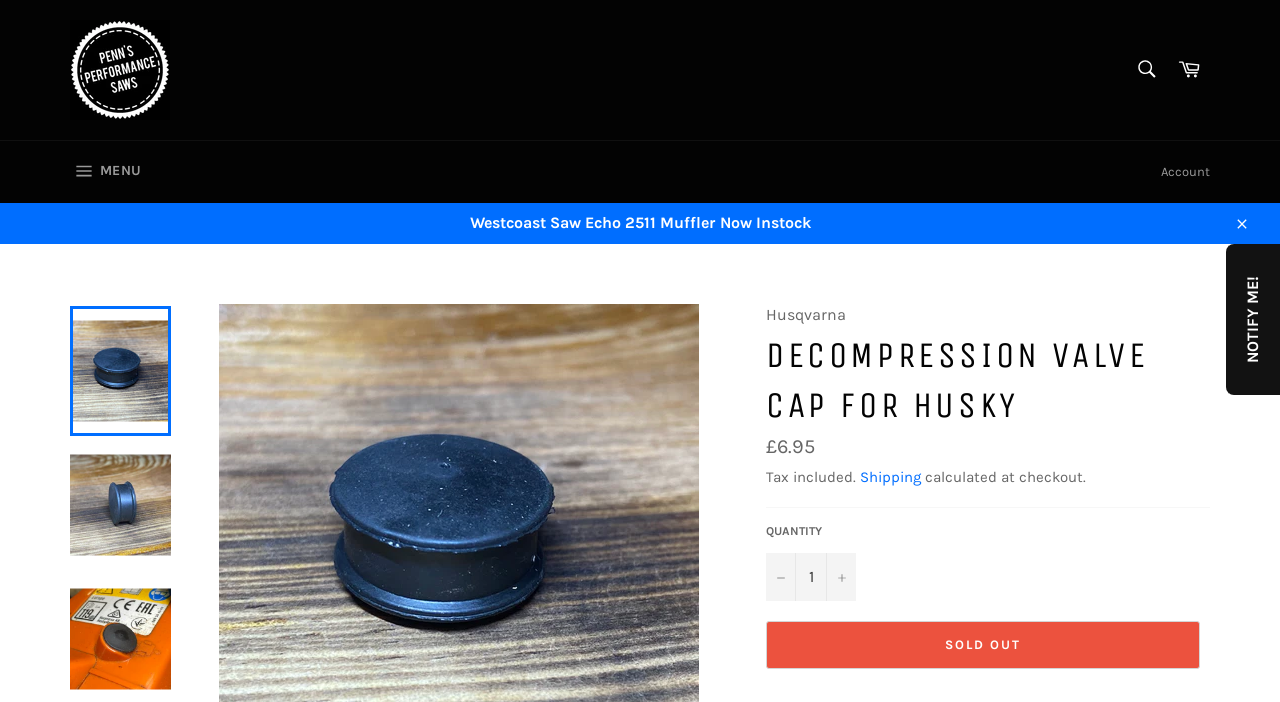Kindly determine the bounding box coordinates for the clickable area to achieve the given instruction: "View cart".

[0.912, 0.068, 0.945, 0.132]